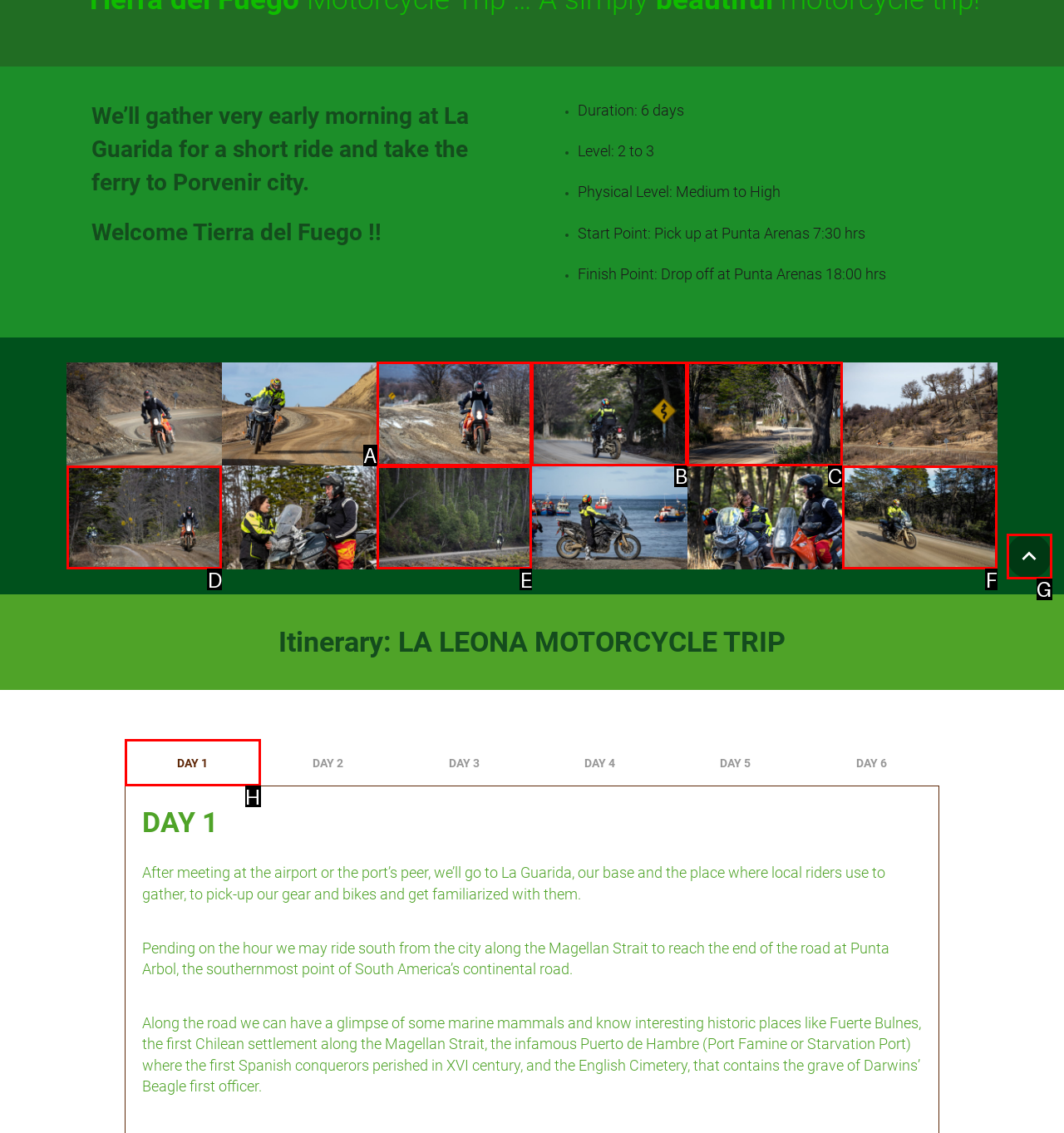Tell me the letter of the HTML element that best matches the description: parent_node: HOME title="Volver arriba" from the provided options.

G